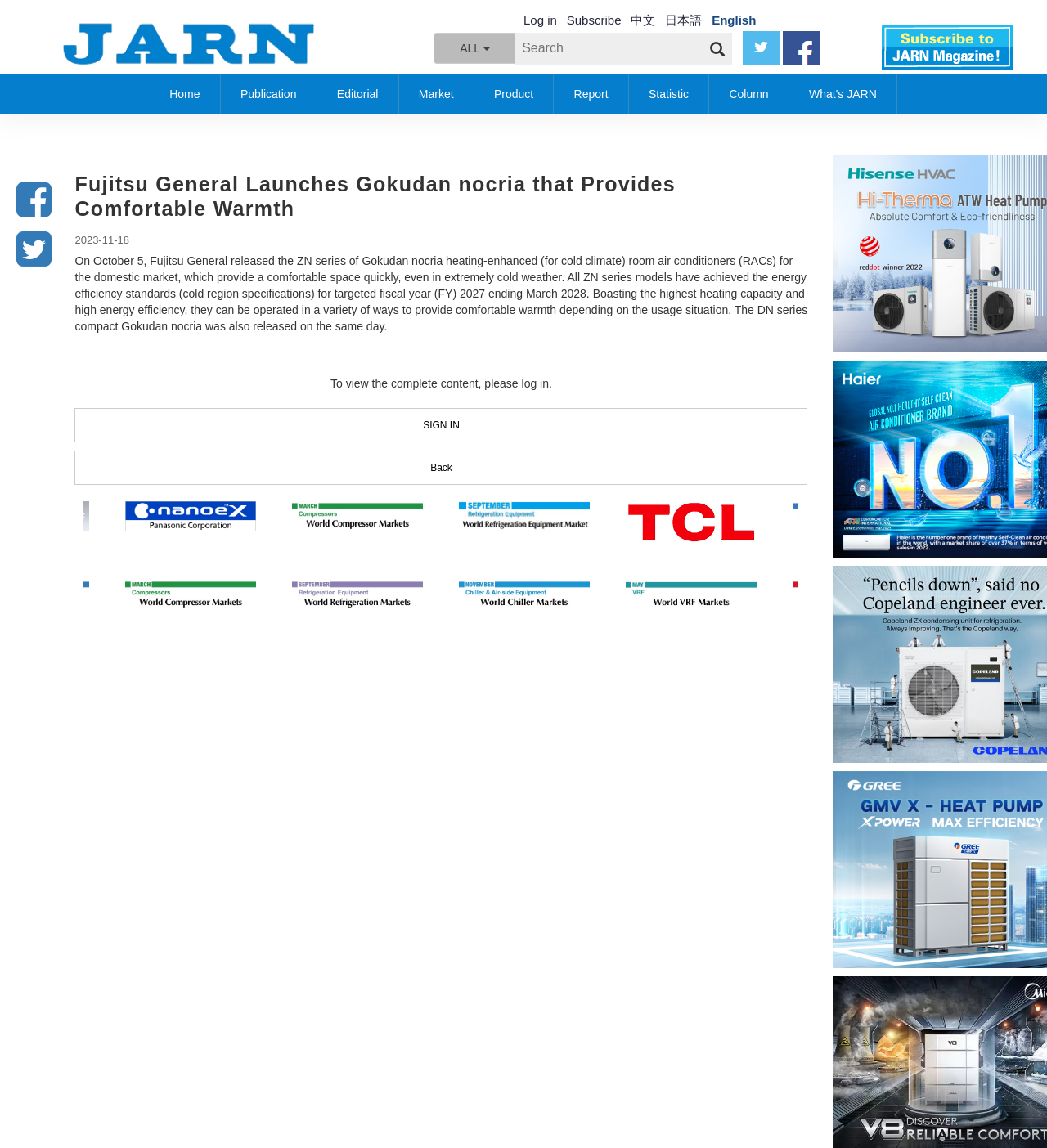What is the company that launched Gokudan nocria?
Look at the image and respond with a single word or a short phrase.

Fujitsu General